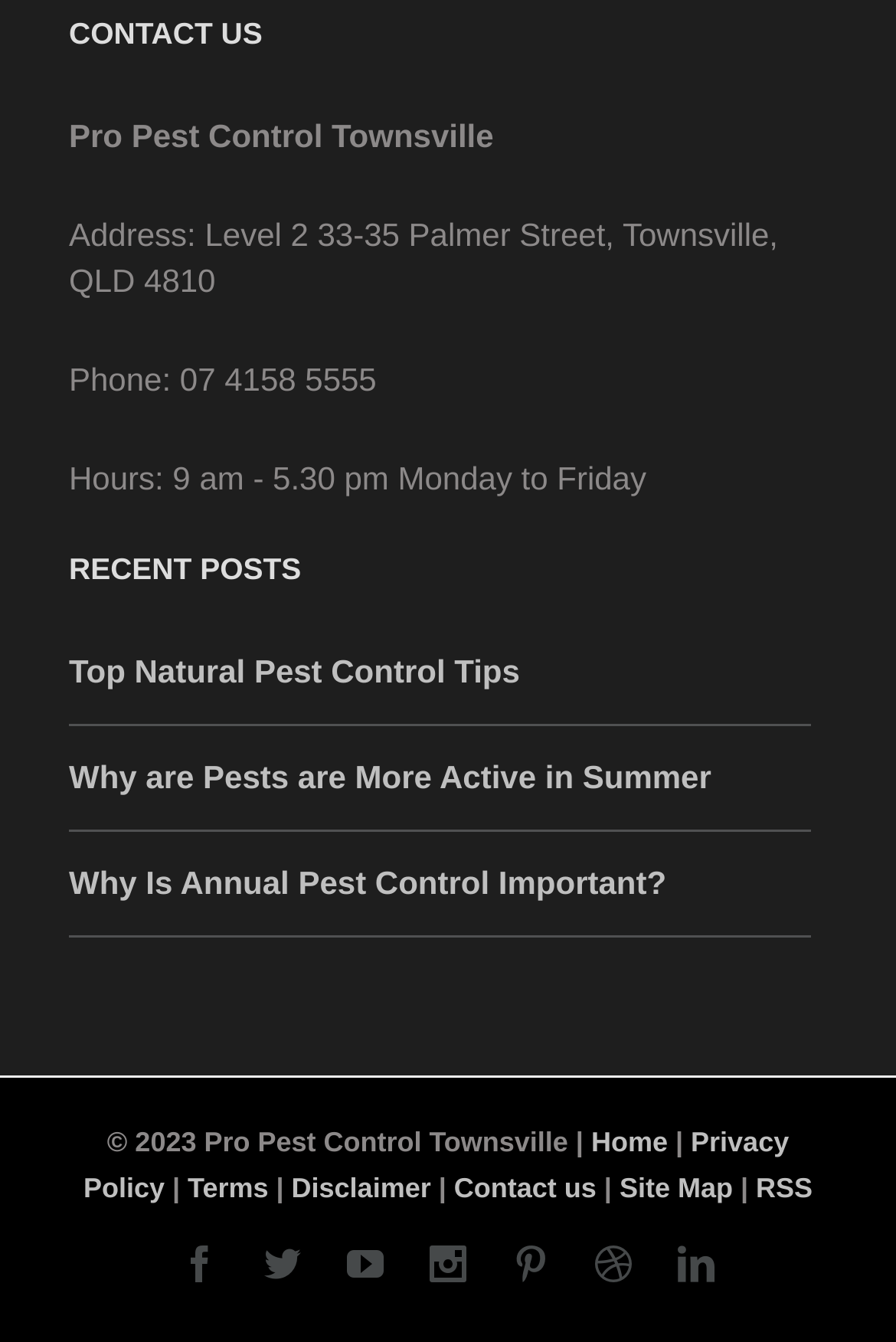Please mark the bounding box coordinates of the area that should be clicked to carry out the instruction: "click contact us".

[0.507, 0.874, 0.666, 0.898]